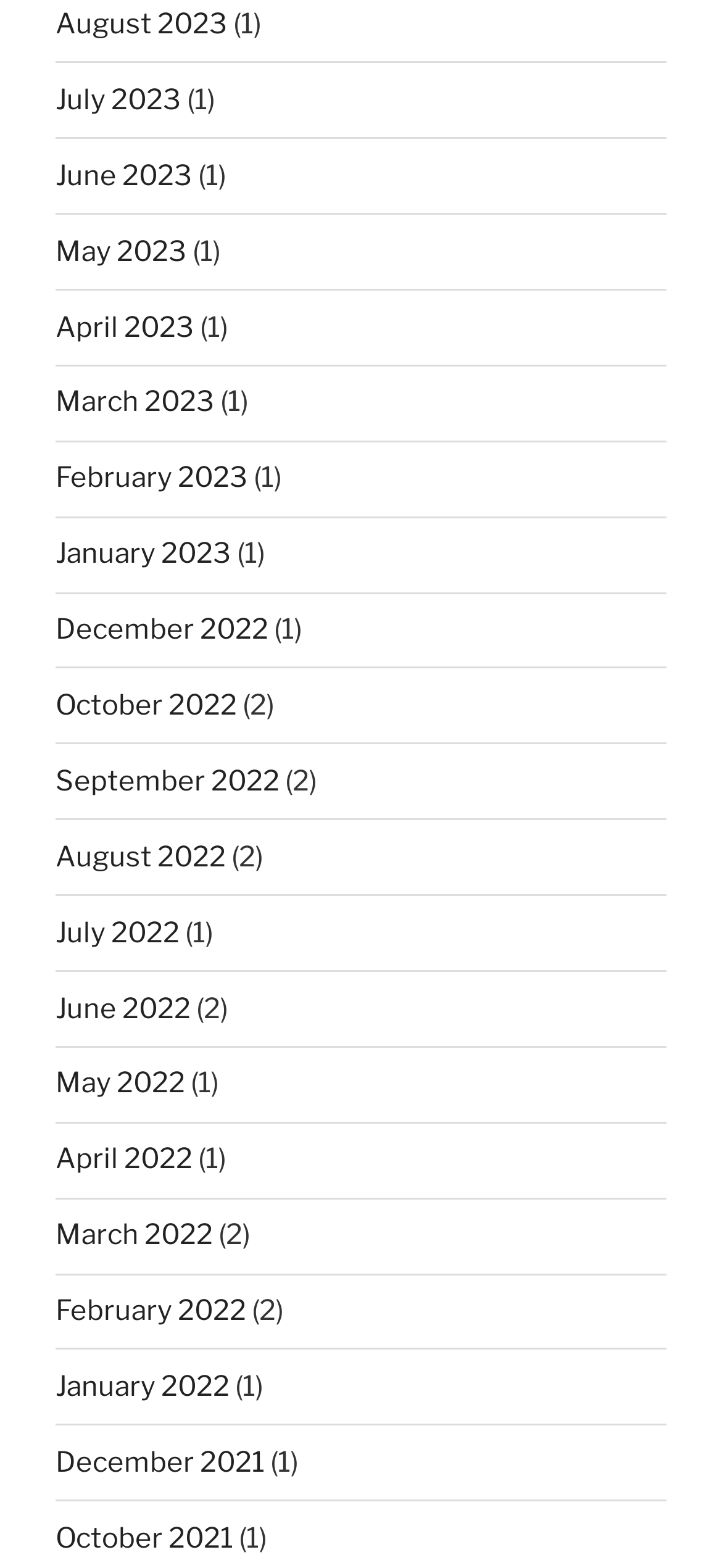Please determine the bounding box coordinates of the area that needs to be clicked to complete this task: 'Click submit'. The coordinates must be four float numbers between 0 and 1, formatted as [left, top, right, bottom].

None